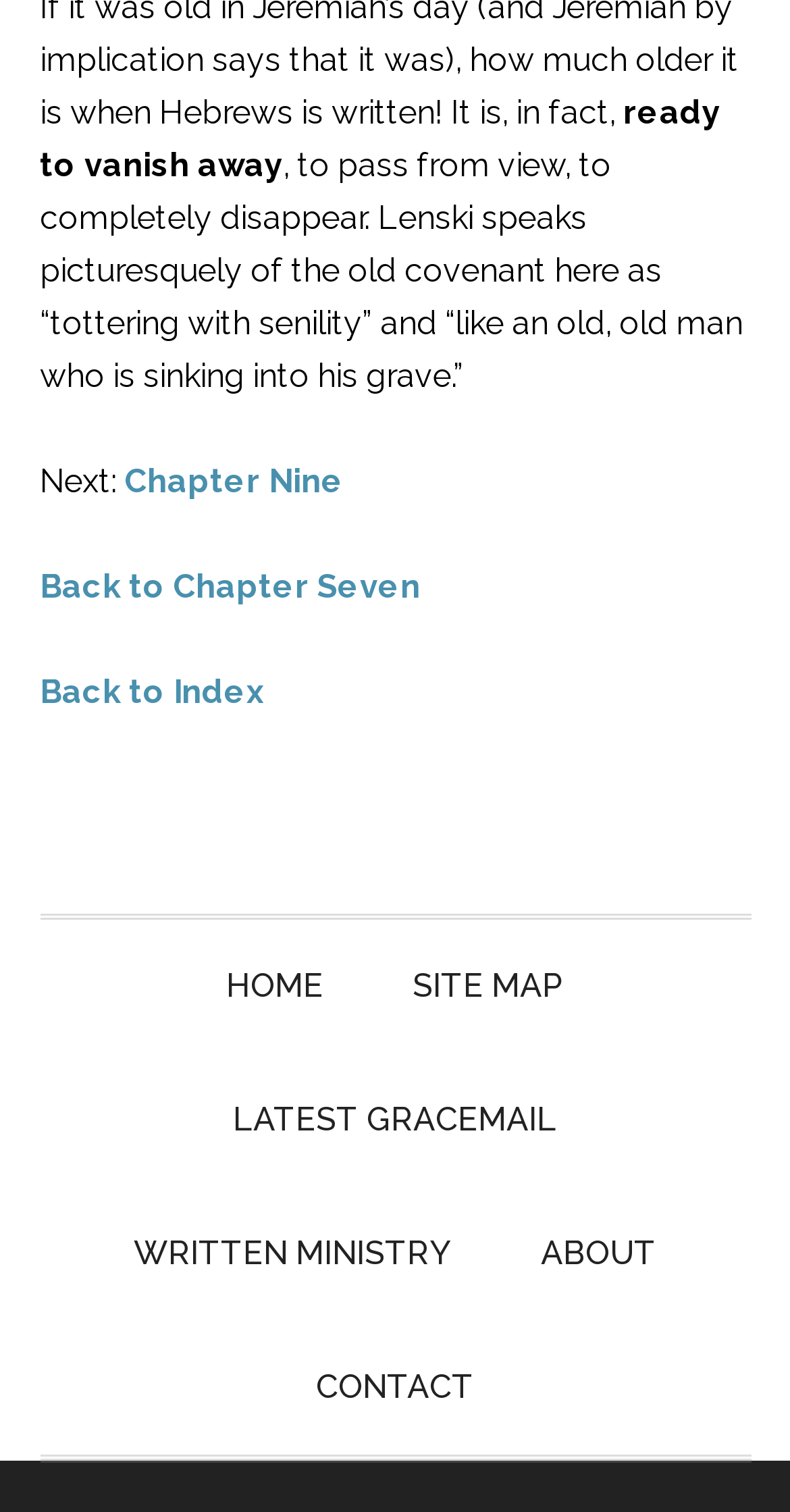Examine the screenshot and answer the question in as much detail as possible: What is the next chapter?

The text 'Next: Chapter Nine' suggests that the next chapter is Chapter Nine, which is accessible through the link provided.